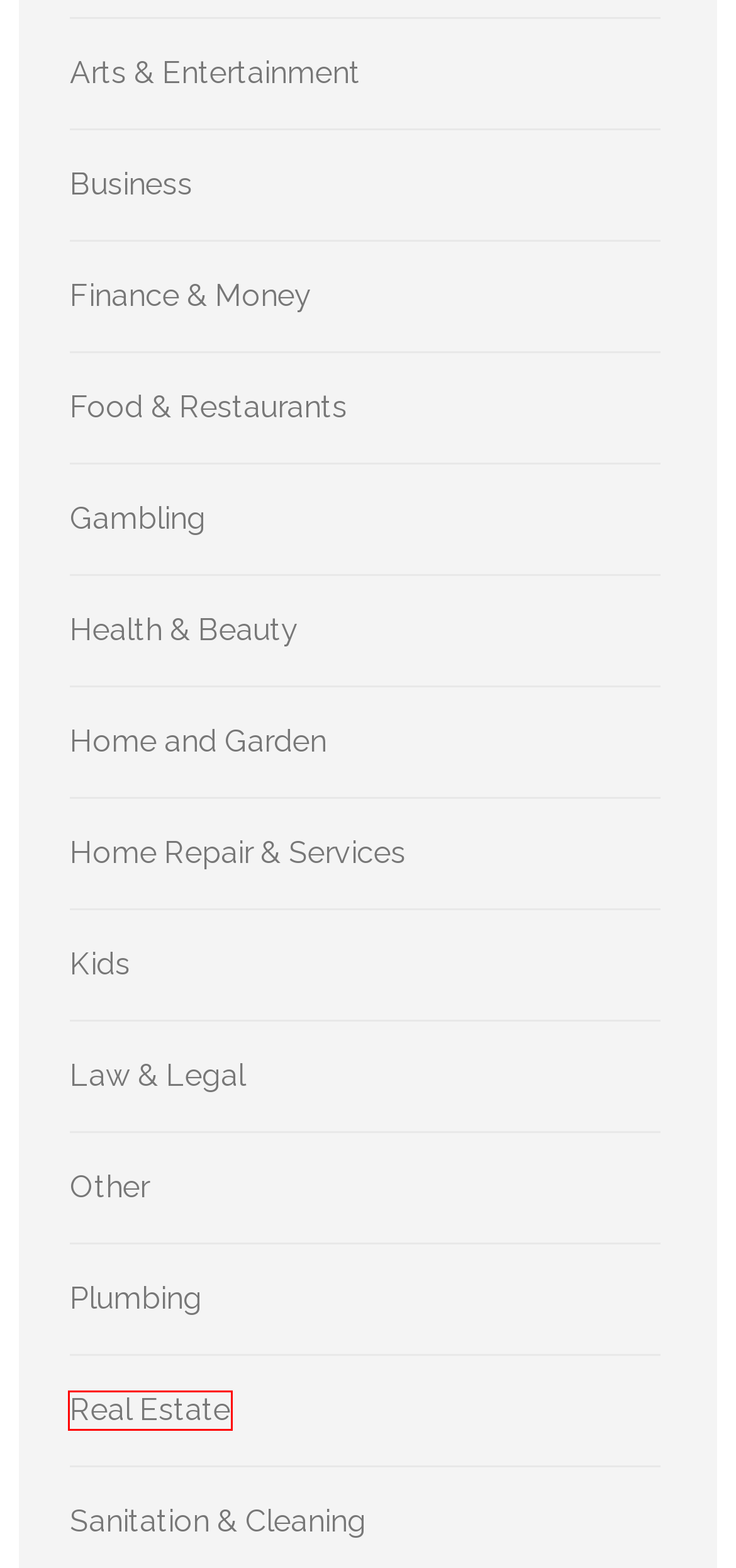Look at the screenshot of a webpage, where a red bounding box highlights an element. Select the best description that matches the new webpage after clicking the highlighted element. Here are the candidates:
A. Finance & Money – BeyondTheBuzz
B. Law & Legal – BeyondTheBuzz
C. Business – BeyondTheBuzz
D. Real Estate – BeyondTheBuzz
E. Home Repair & Services – BeyondTheBuzz
F. Home and Garden – BeyondTheBuzz
G. Health & Beauty – BeyondTheBuzz
H. Food & Restaurants – BeyondTheBuzz

D